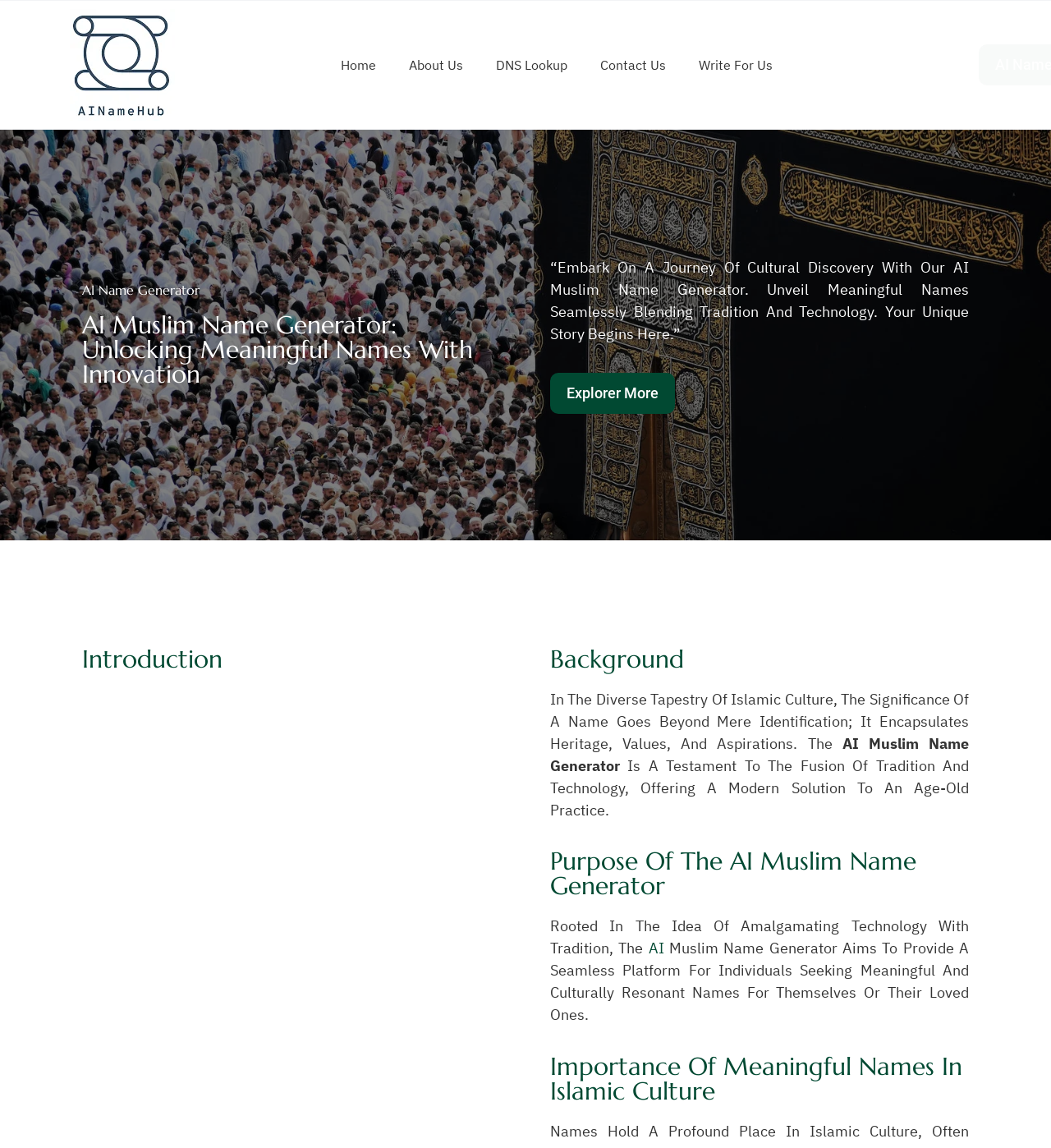What is the significance of a name in Islamic culture?
Based on the image, give a one-word or short phrase answer.

Heritage, values, and aspirations